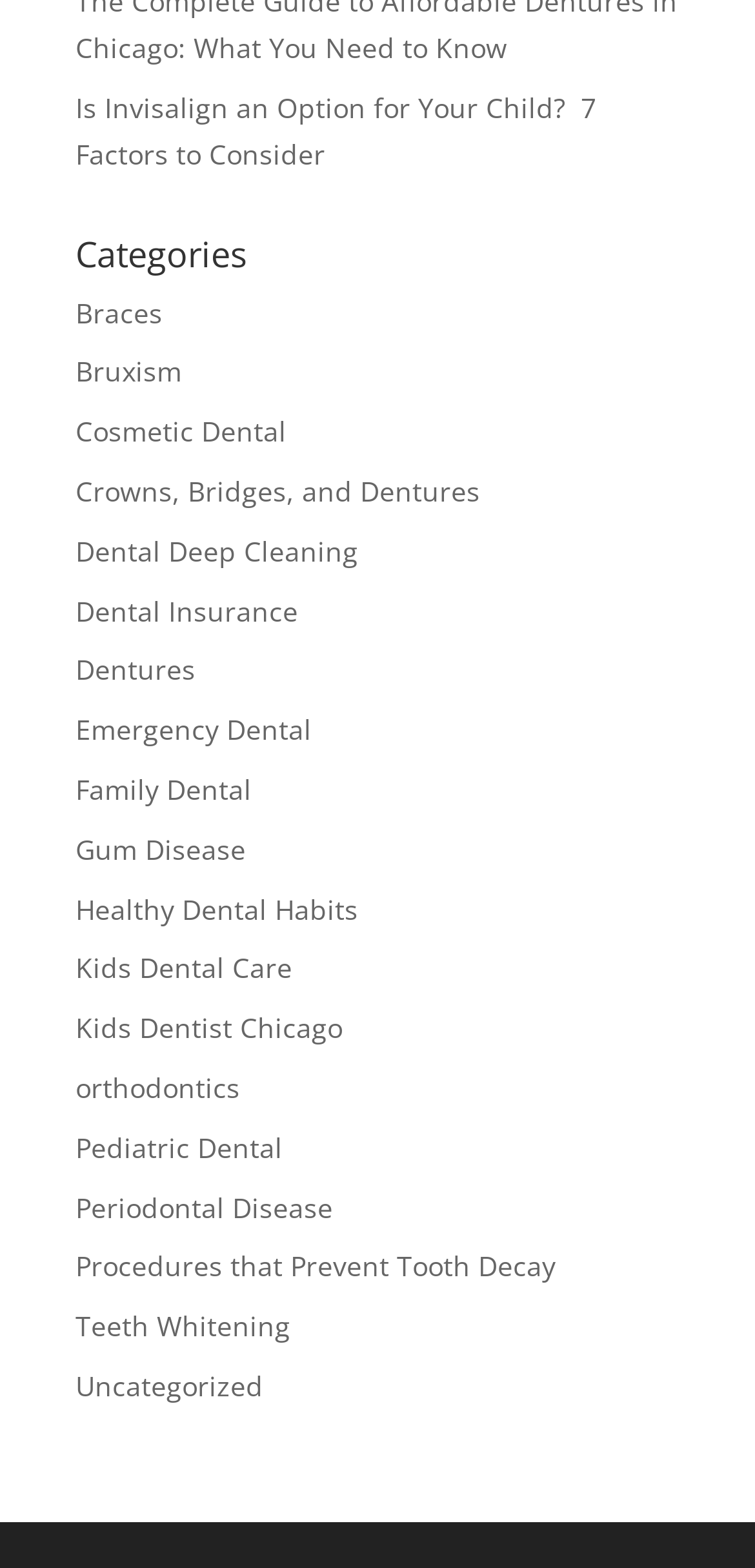Find the bounding box coordinates of the clickable area required to complete the following action: "Learn about 'Teeth Whitening' procedures".

[0.1, 0.834, 0.385, 0.857]